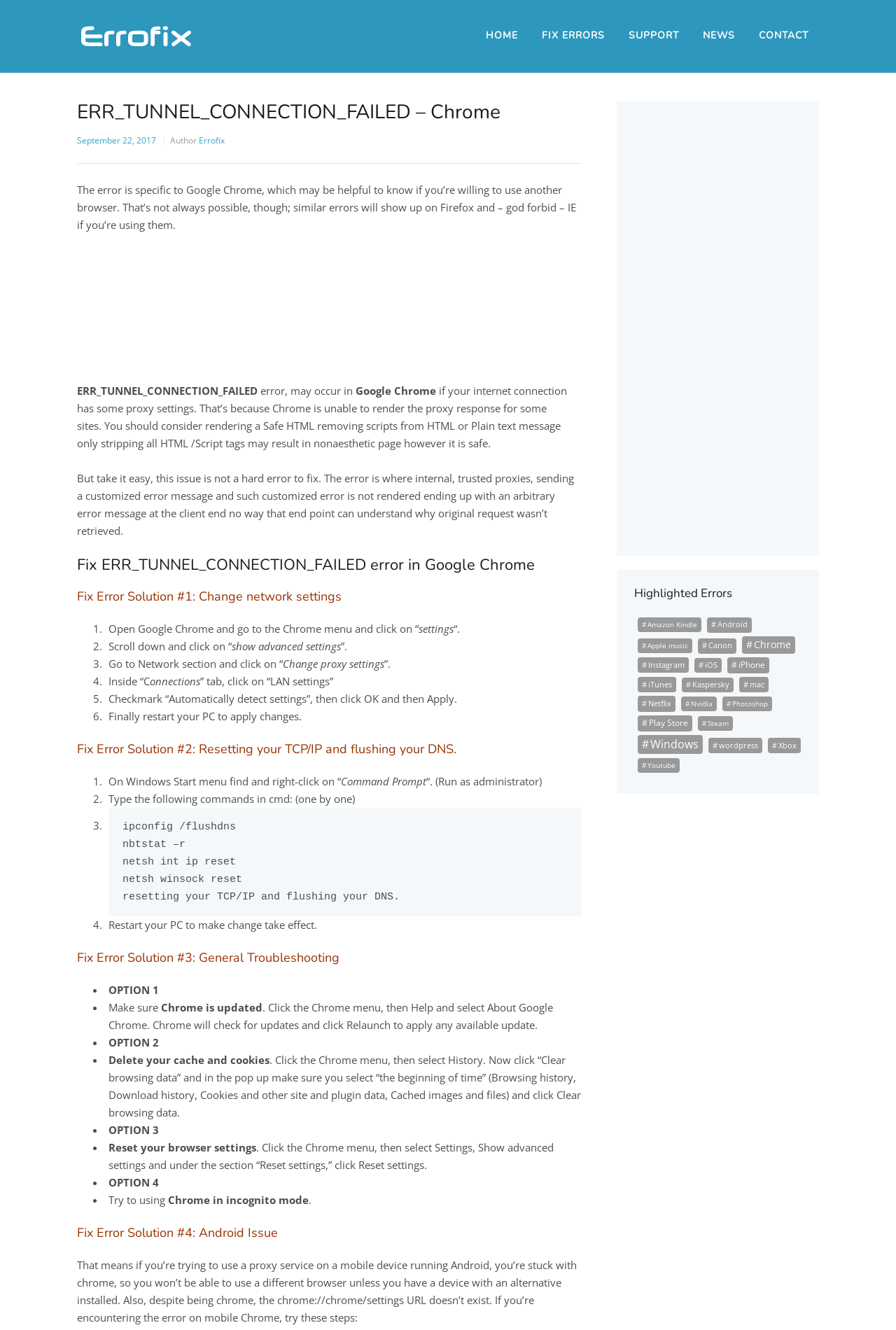Please identify the bounding box coordinates of the element on the webpage that should be clicked to follow this instruction: "Click on 'CONTACT'". The bounding box coordinates should be given as four float numbers between 0 and 1, formatted as [left, top, right, bottom].

[0.835, 0.018, 0.914, 0.035]